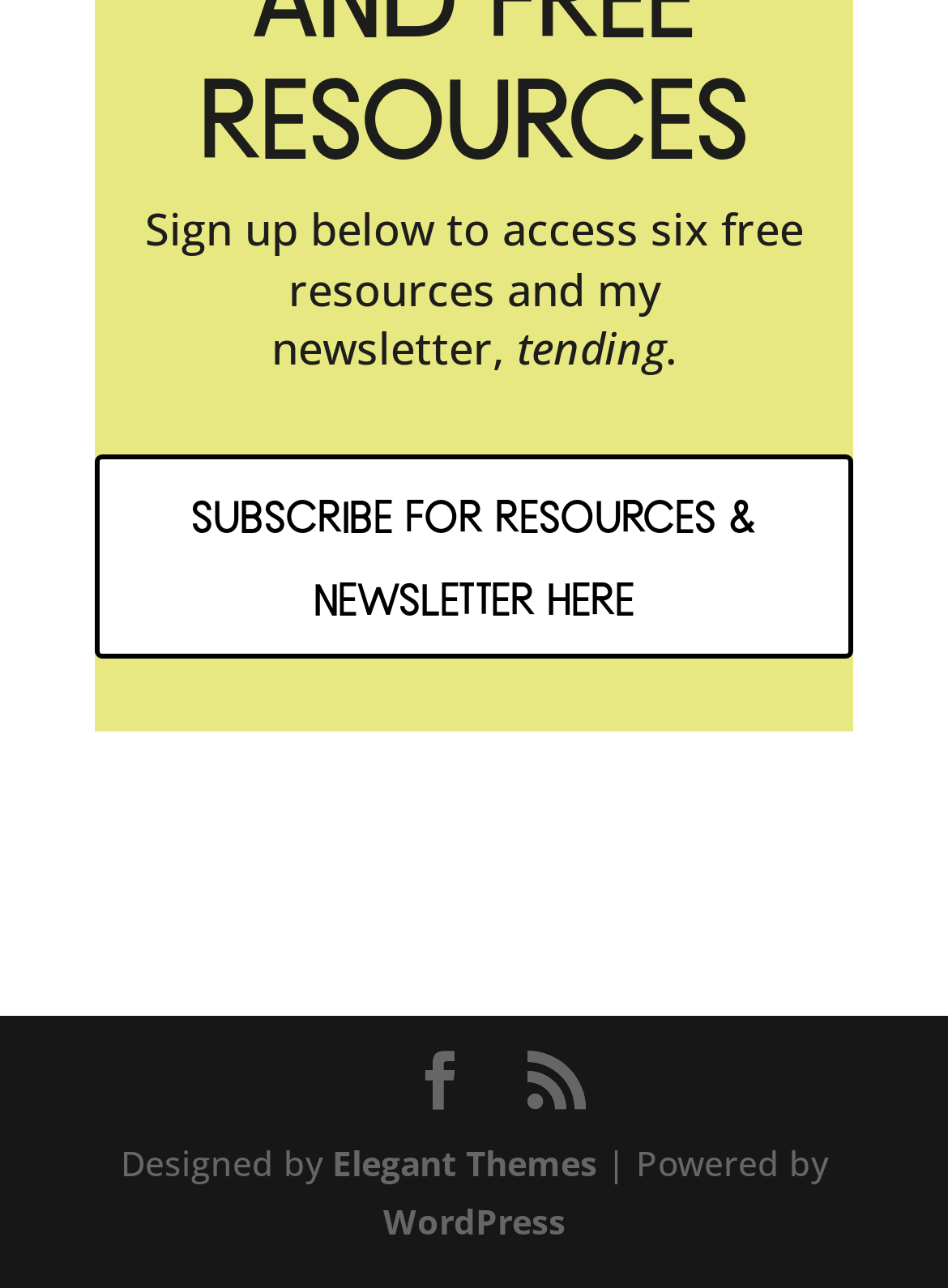Answer the question below using just one word or a short phrase: 
Who designed the website?

Elegant Themes